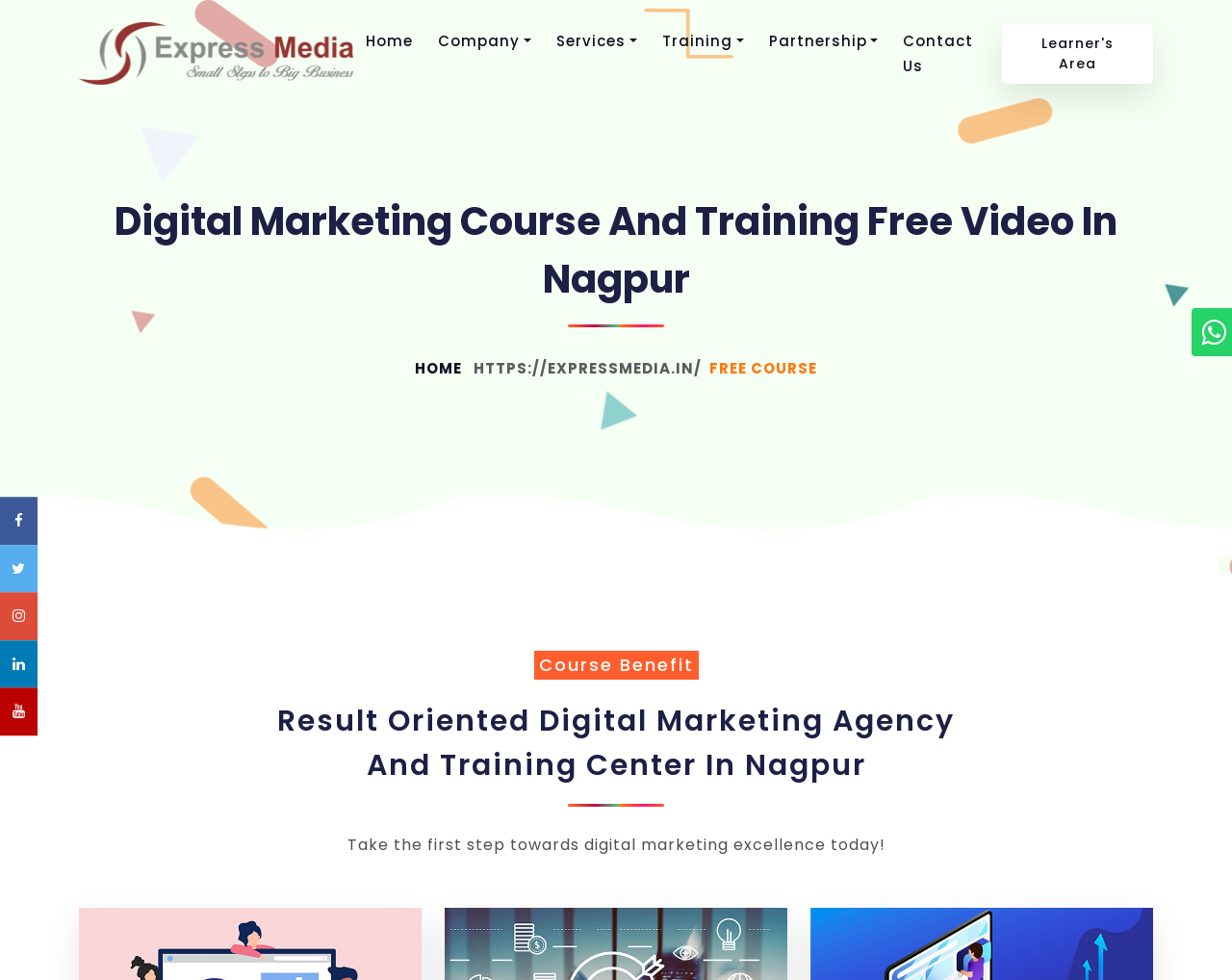Produce a meticulous description of the webpage.

This webpage is about a free digital marketing course and training in Nagpur. At the top left corner, there are five social media links represented by icons. Below these icons, there is an "Express Media" logo. The main navigation menu is located at the top center, consisting of seven links: "Home", "Company", "About Us", "Experience", "Business Area", "Tech Skill", and "Services". 

Below the navigation menu, there are four main sections. The first section is about services, which includes seven links: "SEO Services", "Digital Brand Building", "Lead Generation", "Ad's and Video Making", "Website Development", "Whatsapp Marketing API", and "Corporate Training". The second section is about training, which includes four links: "Digital marketing Training", "Business Booster Training", "Digital Marketing Internship", and "Web Development Training". The third section is about partnership, which includes three links: "Apply for Franchise", "Corporate Training", and "Educational Institutions". The fourth section is about contact information, with a single link "Contact Us".

On the right side of the page, there is a "Learner's Area" link. At the center of the page, there is a main heading "Digital Marketing Course And Training Free Video In Nagpur". Below this heading, there is a breadcrumb navigation with two links: "HOME" and "FREE COURSE". 

Further down, there are two headings: "Course Benefit" and "Result Oriented Digital Marketing Agency And Training Center In Nagpur". Finally, there is a call-to-action text "Take the first step towards digital marketing excellence today!"